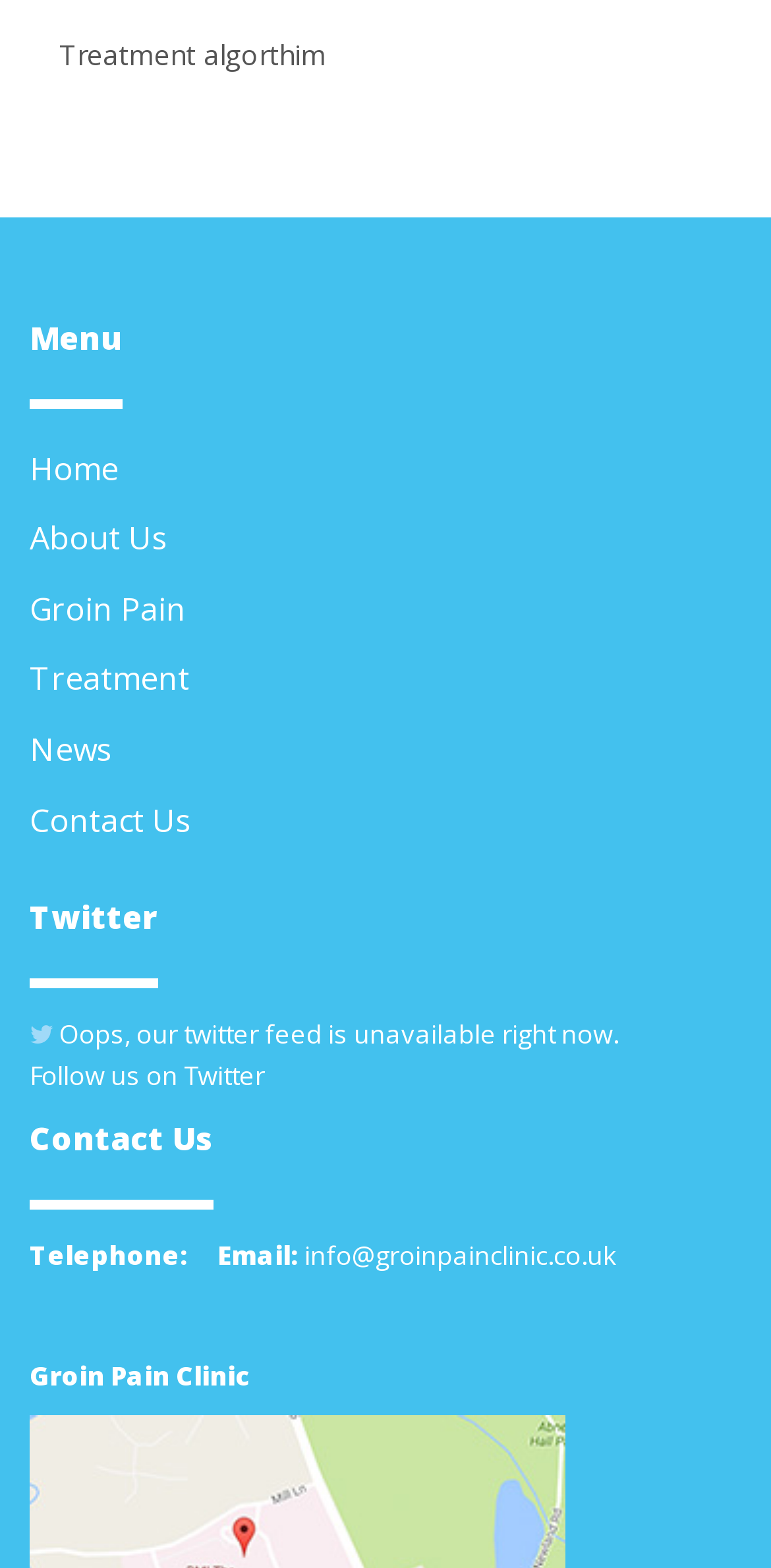Provide the bounding box coordinates of the area you need to click to execute the following instruction: "Go to the 'Home' page".

[0.038, 0.284, 0.154, 0.312]